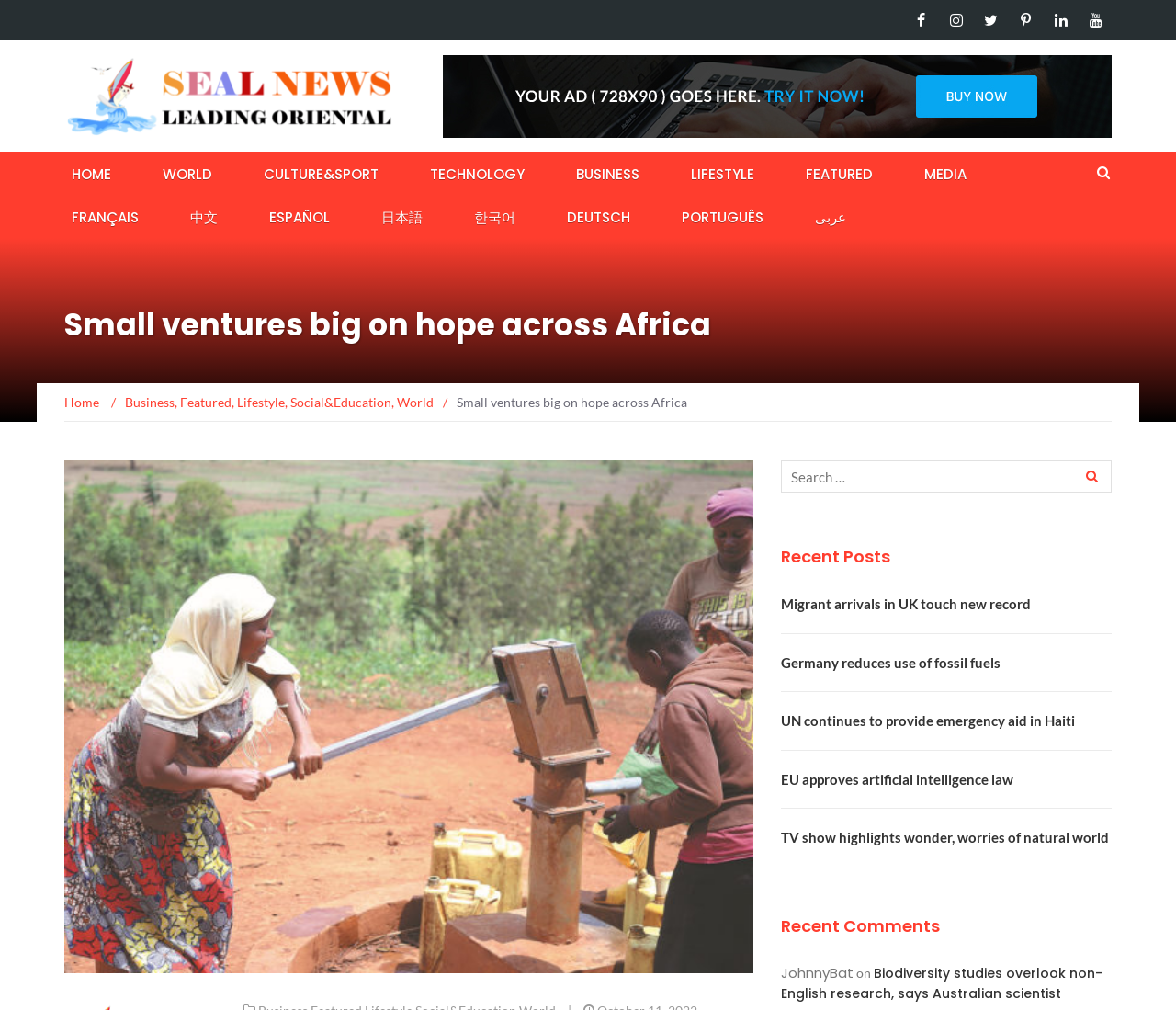Extract the bounding box coordinates for the HTML element that matches this description: "Pinterest". The coordinates should be four float numbers between 0 and 1, i.e., [left, top, right, bottom].

[0.859, 0.0, 0.886, 0.04]